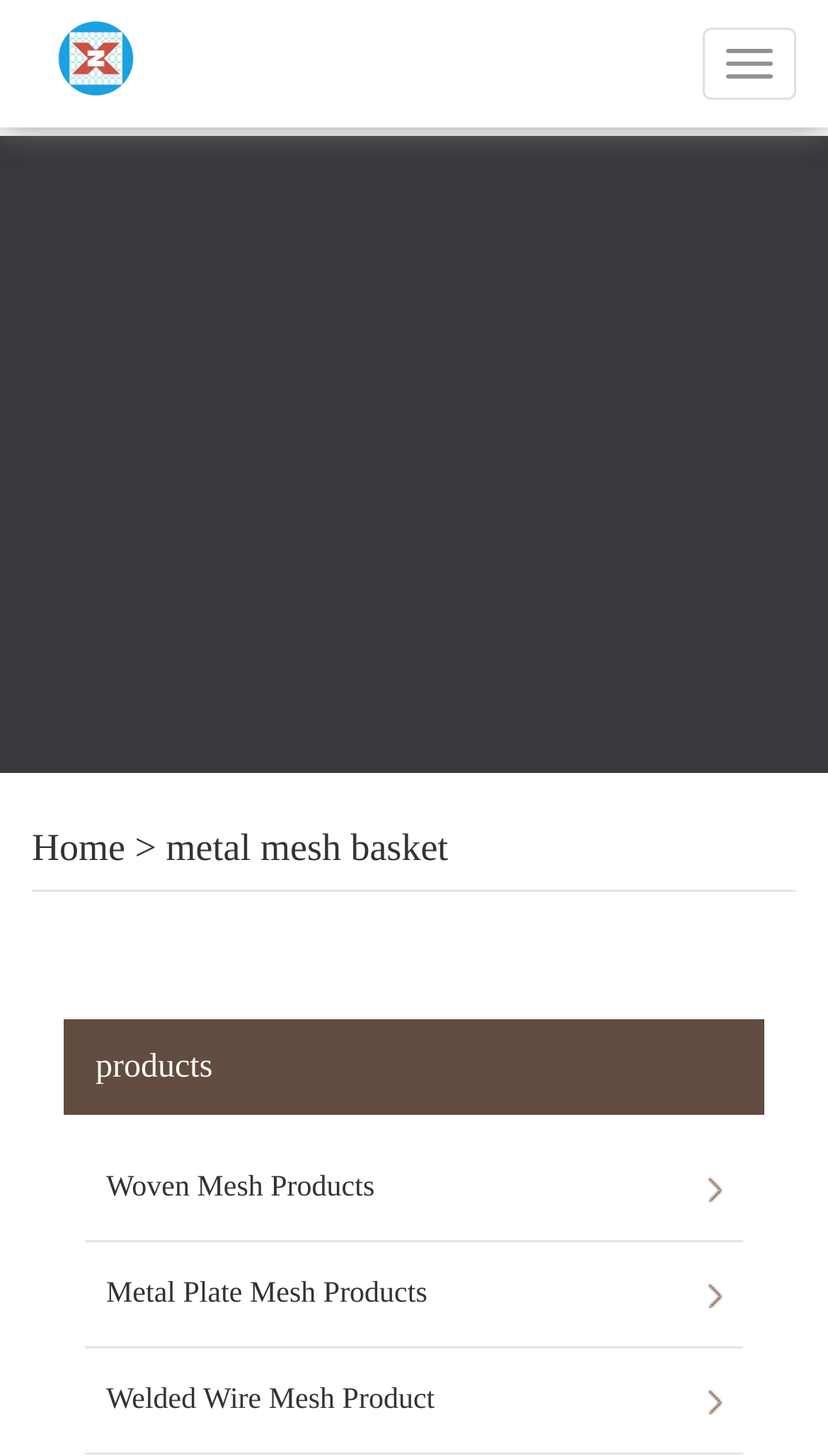Provide the bounding box coordinates of the HTML element described by the text: "products". The coordinates should be in the format [left, top, right, bottom] with values between 0 and 1.

[0.115, 0.72, 0.257, 0.745]